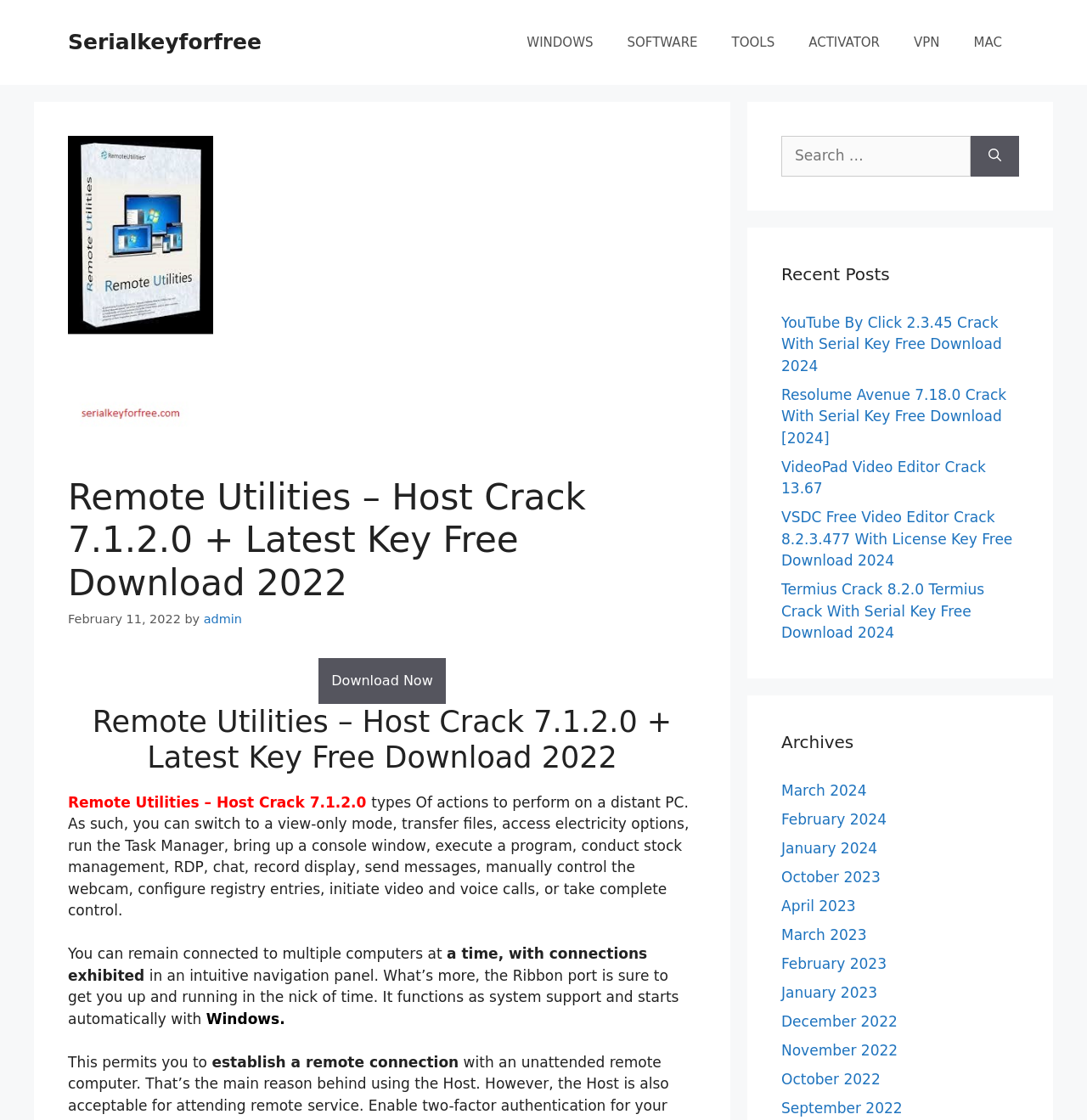What is the date of the post 'YouTube By Click 2.3.45 Crack With Serial Key Free Download 2024'?
Please answer the question with as much detail as possible using the screenshot.

I looked at the link element with the text 'YouTube By Click 2.3.45 Crack With Serial Key Free Download 2024' which is part of the 'Recent Posts' section, but there is no specific date mentioned for this post.